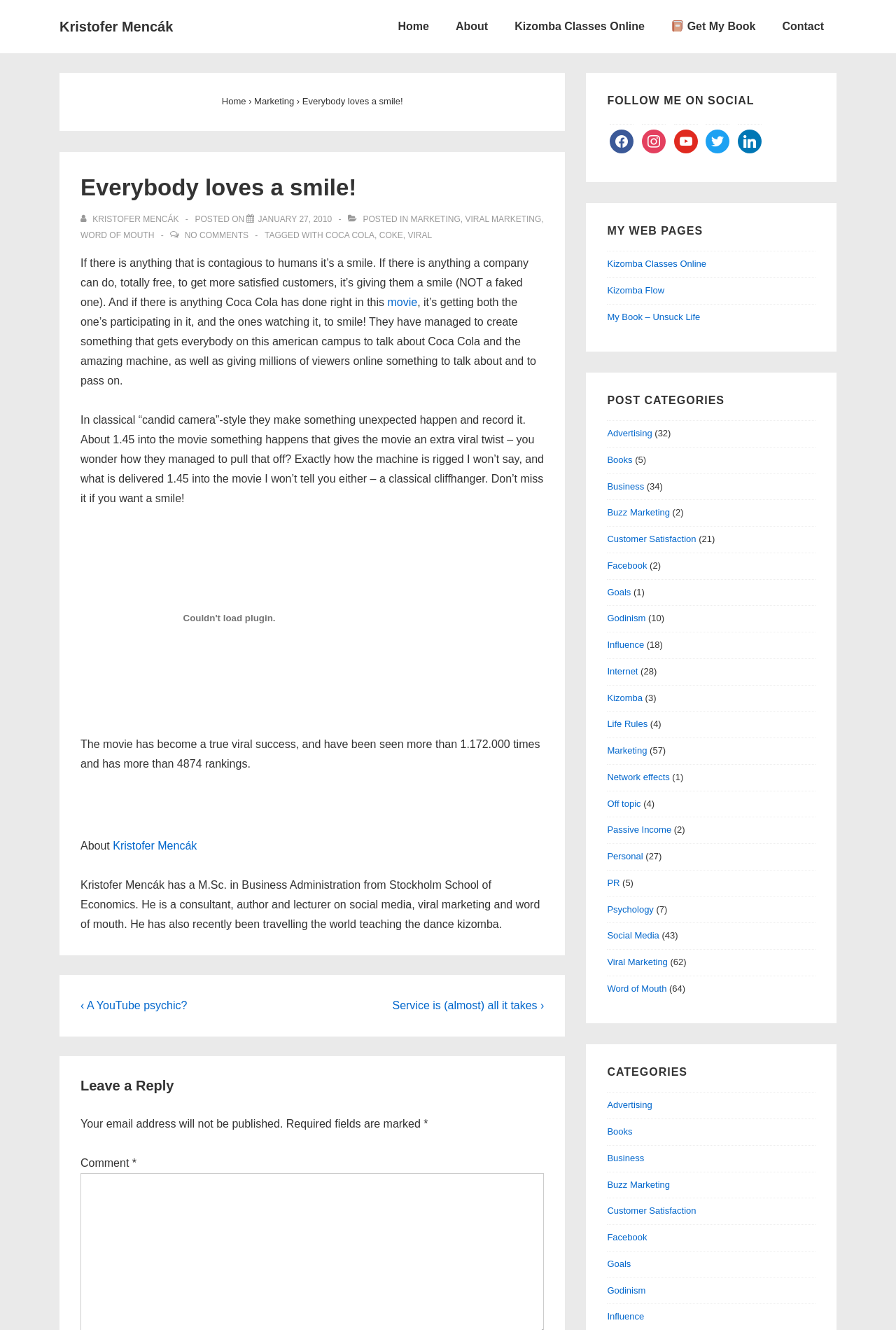What is the name of the author of this blog?
Provide a detailed and well-explained answer to the question.

I found the answer by looking at the top navigation menu, where it says 'Everybody loves a smile! – Kristofer Mencák'. This suggests that Kristofer Mencák is the author of this blog.